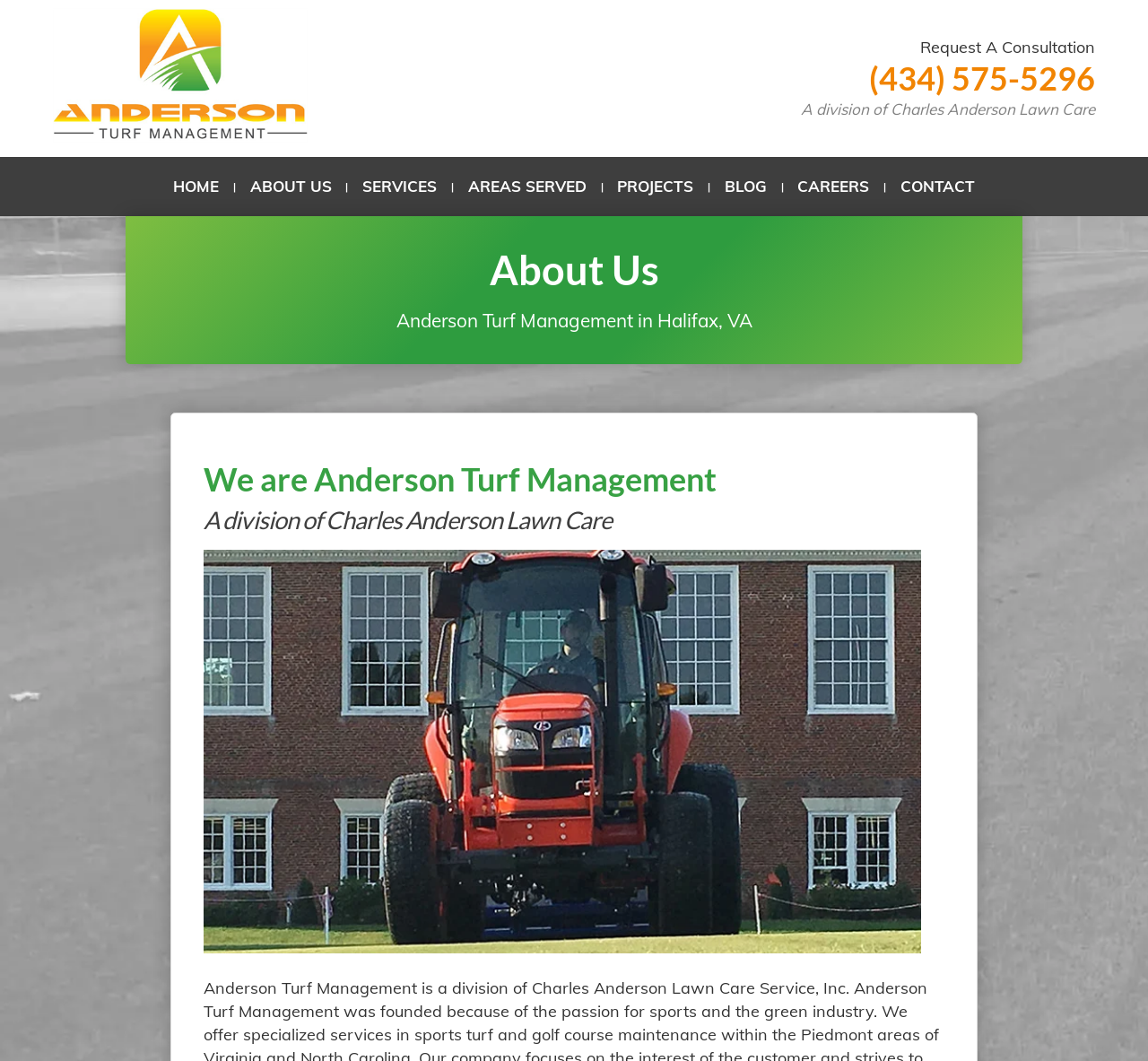Please determine the bounding box coordinates of the element to click on in order to accomplish the following task: "View the 'January 4: What Is the Chief End of Man?' article". Ensure the coordinates are four float numbers ranging from 0 to 1, i.e., [left, top, right, bottom].

None